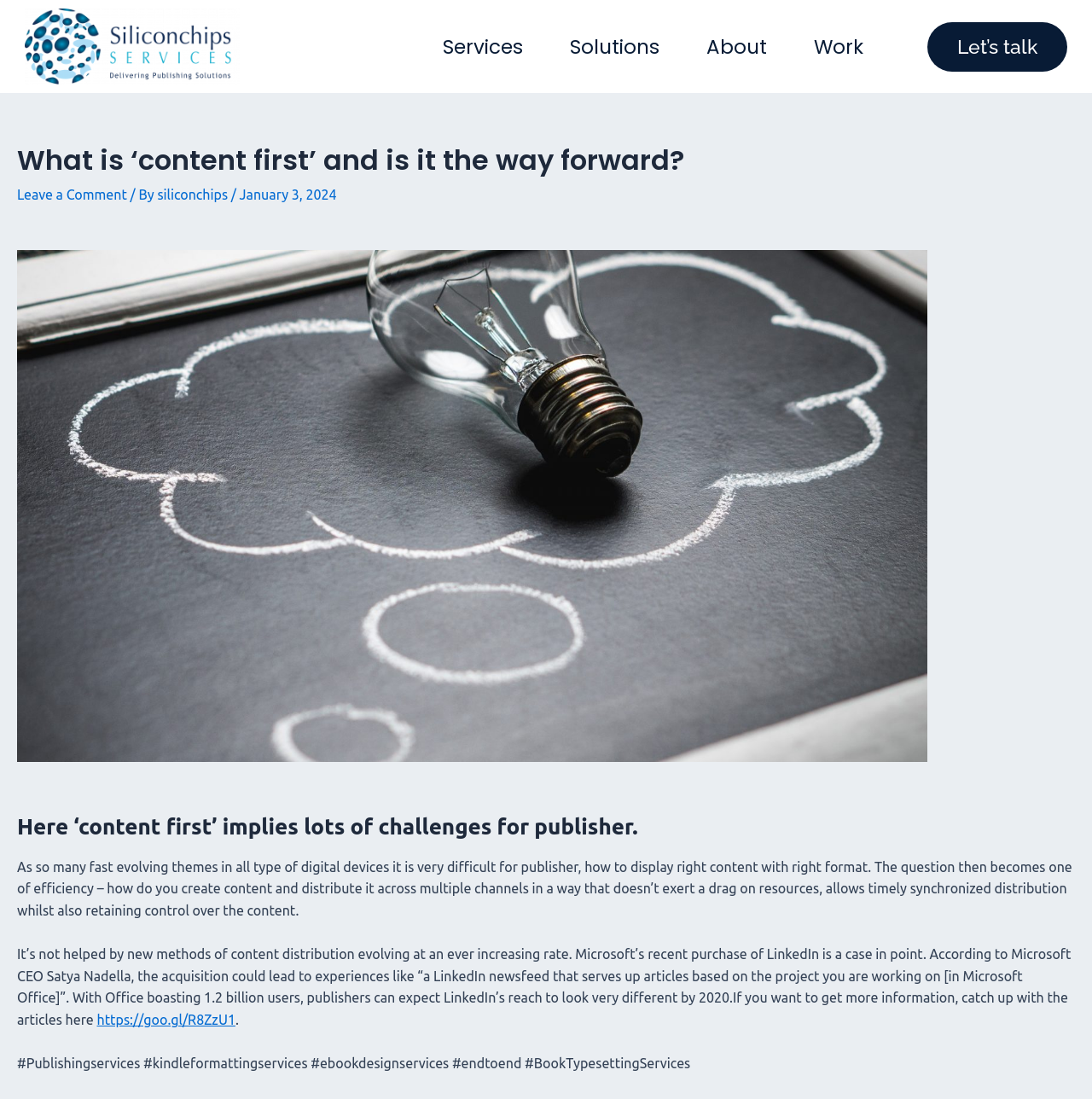Please provide the bounding box coordinates for the element that needs to be clicked to perform the instruction: "Click the 'Let’s talk' button". The coordinates must consist of four float numbers between 0 and 1, formatted as [left, top, right, bottom].

[0.849, 0.02, 0.977, 0.065]